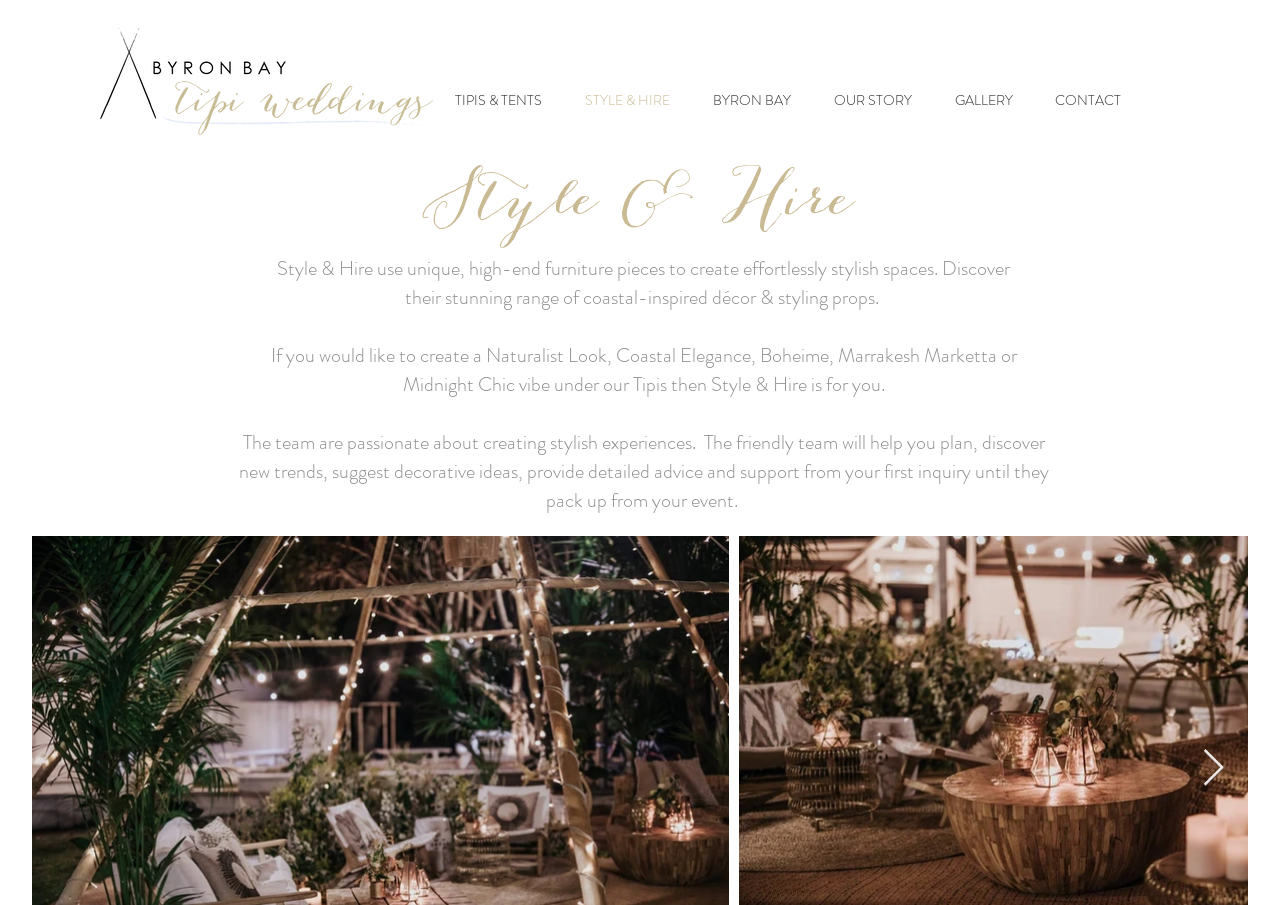Using the webpage screenshot, locate the HTML element that fits the following description and provide its bounding box: "GALLERY".

[0.729, 0.08, 0.808, 0.141]